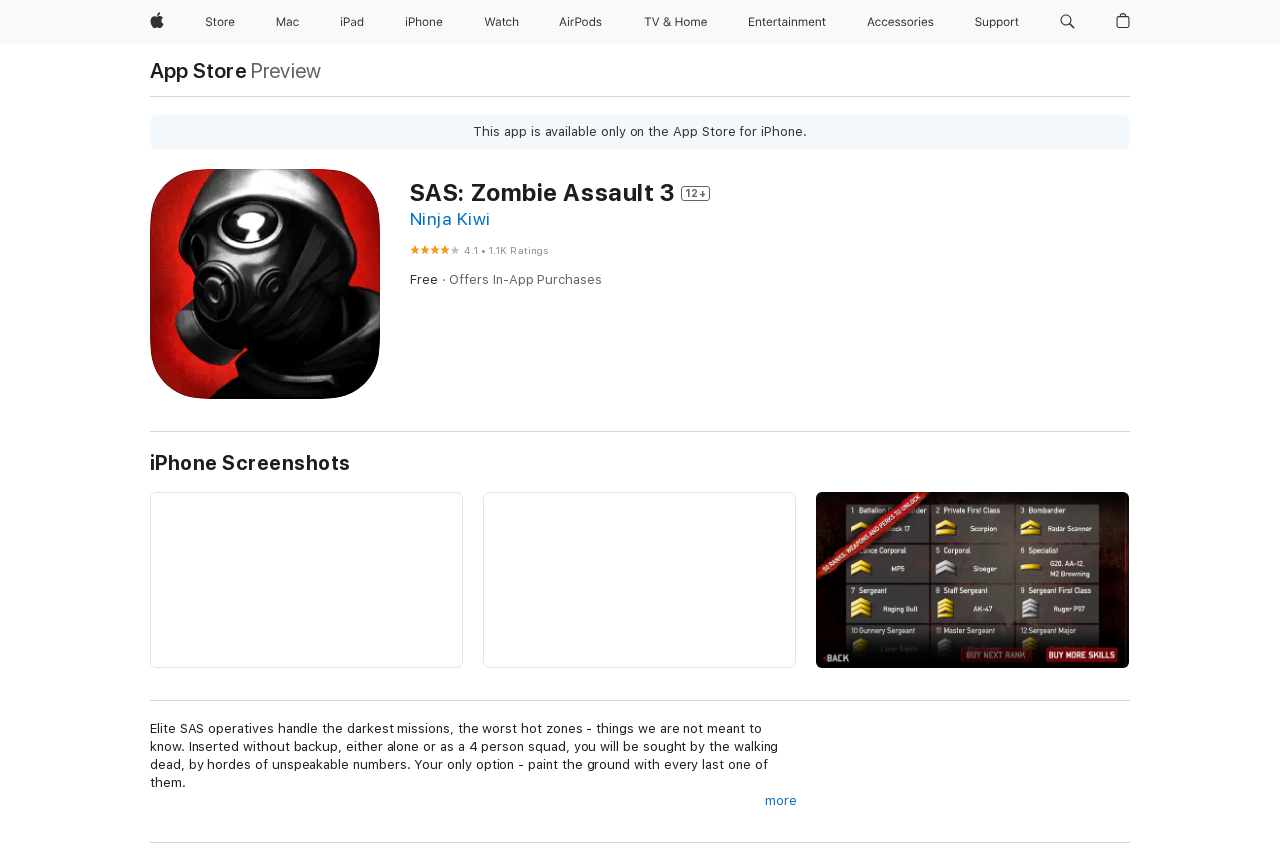How many screenshots are available for iPhone?
Using the information presented in the image, please offer a detailed response to the question.

The webpage has a section titled 'iPhone Screenshots', but it does not specify the exact number of screenshots available. It only provides a heading for the section.